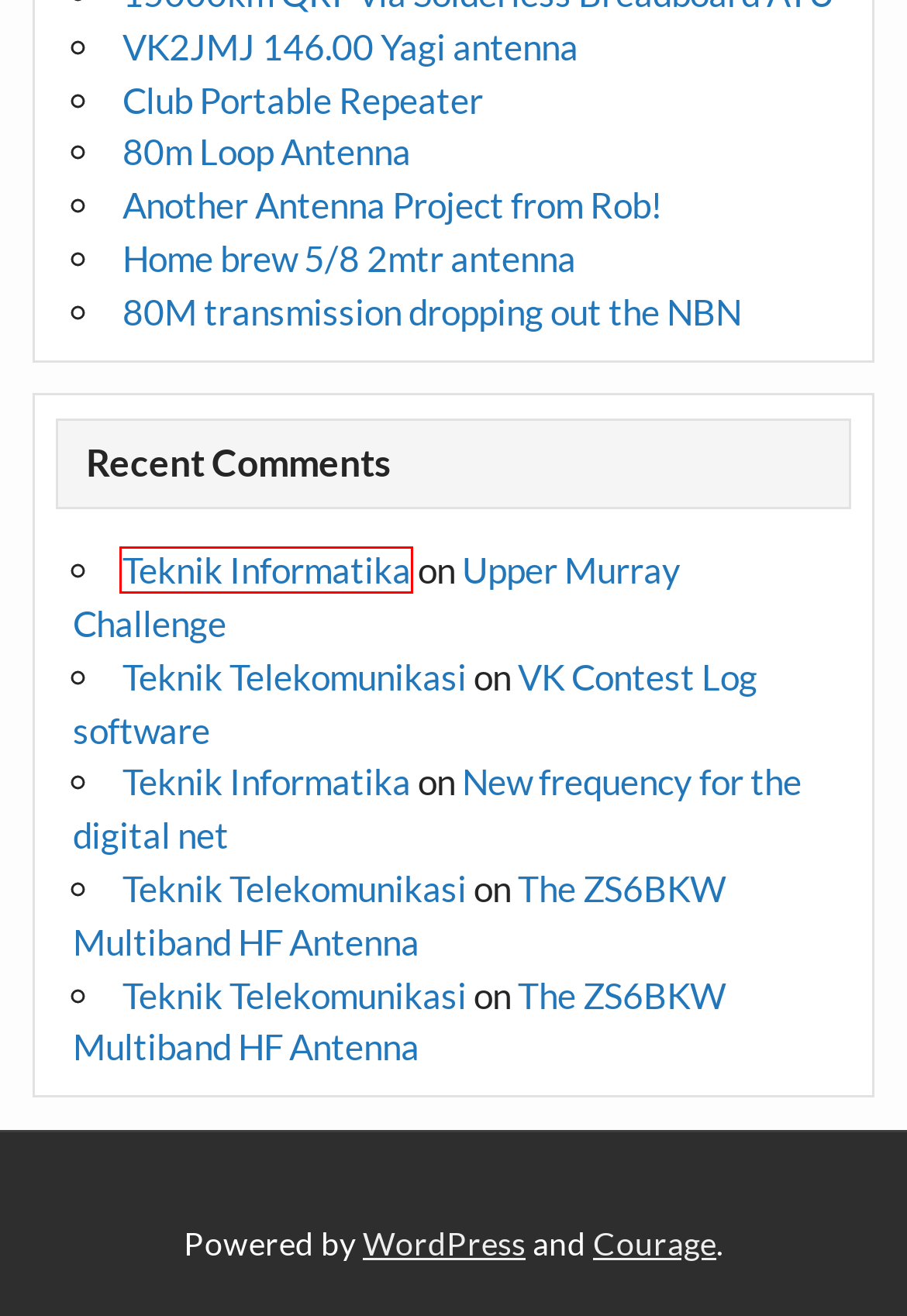Observe the screenshot of a webpage with a red bounding box around an element. Identify the webpage description that best fits the new page after the element inside the bounding box is clicked. The candidates are:
A. 80m Loop Antenna – Albury Wodonga Amateur Radio Club
B. 80M transmission dropping out the NBN – Albury Wodonga Amateur Radio Club
C. Blog Tool, Publishing Platform, and CMS – WordPress.org
D. Retired Themes – ThemeZee
E. Blogs | Direktorat Pusat Teknologi Informasi
F. Another Antenna Project from Rob! – Albury Wodonga Amateur Radio Club
G. Club Portable Repeater – Albury Wodonga Amateur Radio Club
H. New frequency for the digital net – Albury Wodonga Amateur Radio Club

E